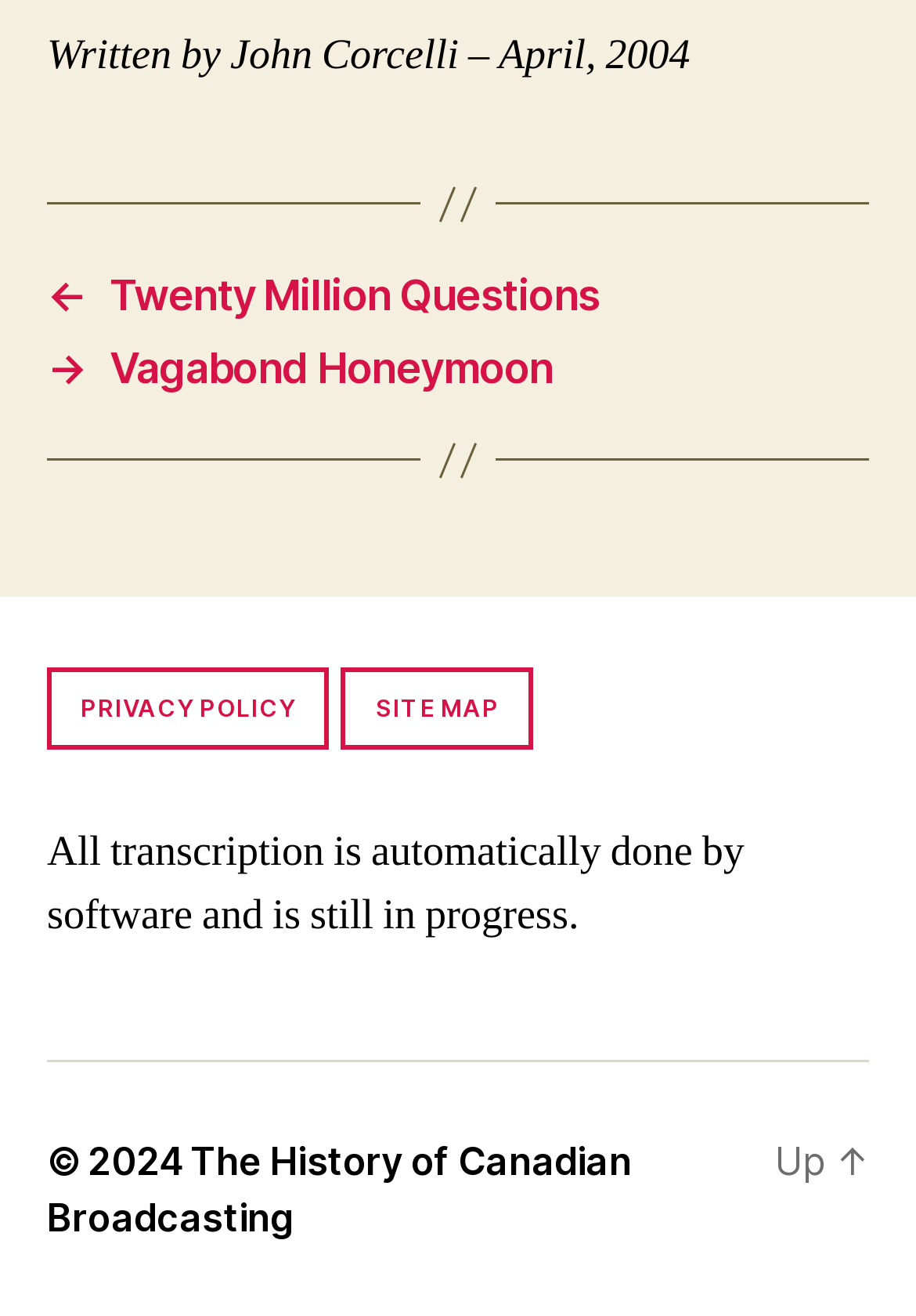How many links are in the navigation section?
Utilize the information in the image to give a detailed answer to the question.

The navigation section contains two link elements, 'Twenty Million Questions' and 'Vagabond Honeymoon', which are children of the navigation element with ID 28.